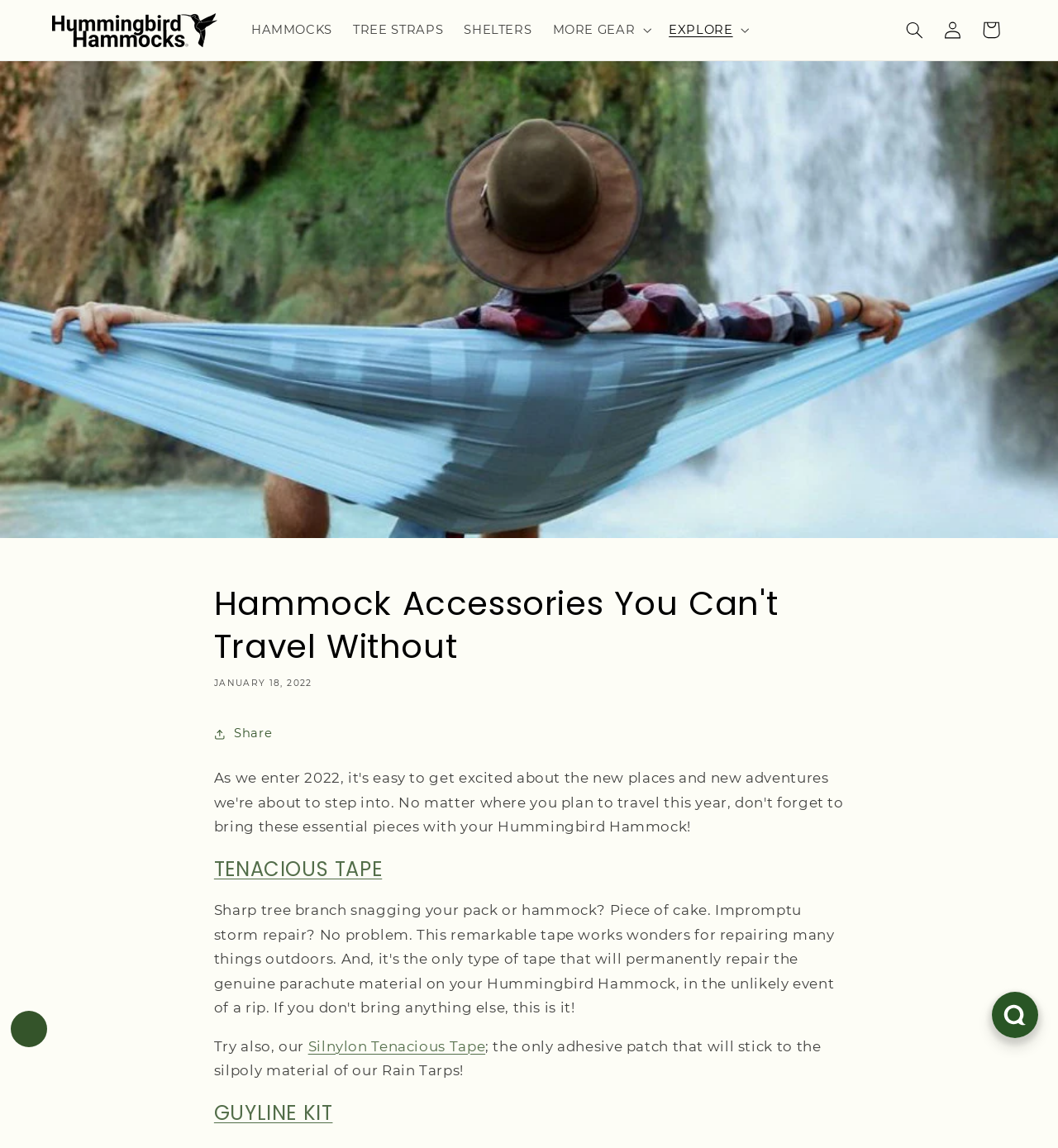Create a detailed narrative describing the layout and content of the webpage.

The webpage is about Hummingbird Hammocks, an outdoor gear company, and features essential ultralight gear for adventures. At the top left, there is a logo of Hummingbird Hammocks, accompanied by a link to the company's homepage. Below the logo, there are several navigation links, including "HAMMOCKS", "TREE STRAPS", "SHELTERS", and more.

On the top right, there are buttons for accessibility, search, login, and cart. The search button is accompanied by a dialog box. Below these buttons, there is a heading that reads "Ultralight Outdoor Gear for Adventures | Hummingbird Hammocks".

The main content of the page is divided into sections. The first section features a large image with a heading that reads "Hammock Accessories You Can't Travel Without". Below the image, there is a subheading with a date, "JANUARY 18, 2022". 

The next section is about Tenacious Tape, a product offered by Hummingbird Hammocks. There is a heading, a link to the product, and a brief description. Below this section, there is another section about the Guyline Kit, which also includes a heading, a link, and a brief description.

On the bottom right, there is a chat widget iframe. Overall, the webpage is well-organized, with clear headings and concise text, making it easy to navigate and find information about Hummingbird Hammocks' products.